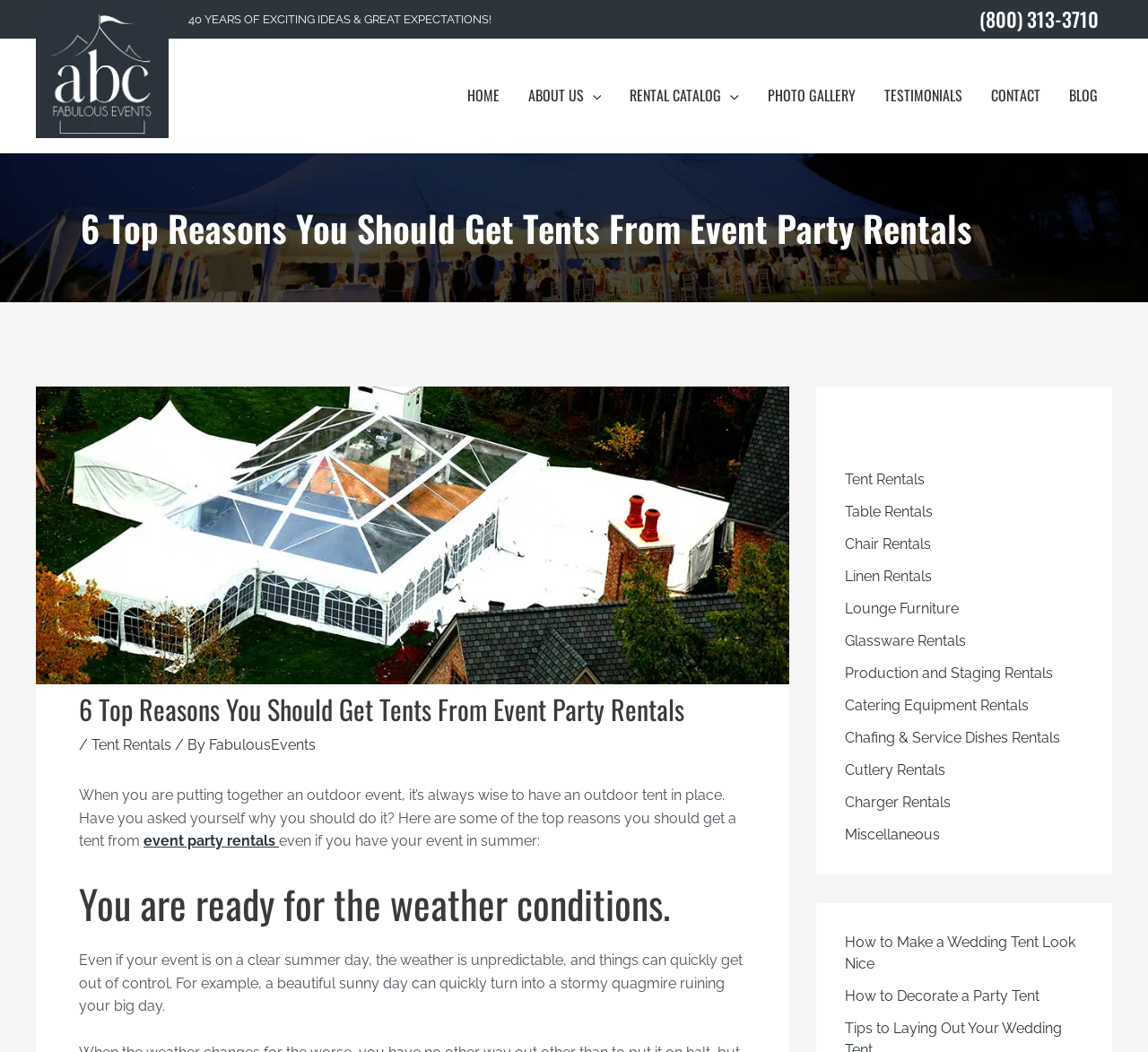Please locate the bounding box coordinates of the element's region that needs to be clicked to follow the instruction: "Click the 'HOME' link". The bounding box coordinates should be provided as four float numbers between 0 and 1, i.e., [left, top, right, bottom].

[0.394, 0.068, 0.448, 0.114]